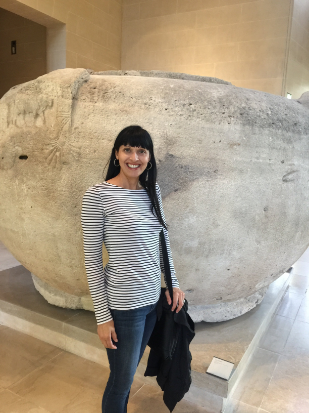Explain the details of the image comprehensively.

In a museum setting, a woman stands confidently beside an impressive large stone vessel that showcases intricate textures and ancient artistry. She wears a stylish striped long-sleeve shirt paired with fitted jeans, and has a black jacket draped over one arm. With a warm smile, she poses near the monumental artifact, highlighting the historical significance of her surroundings. Natural light bathes the space, enhancing the beauty of both the woman and the ancient piece of art next to her, creating a serene yet impactful moment amidst cultural exploration.